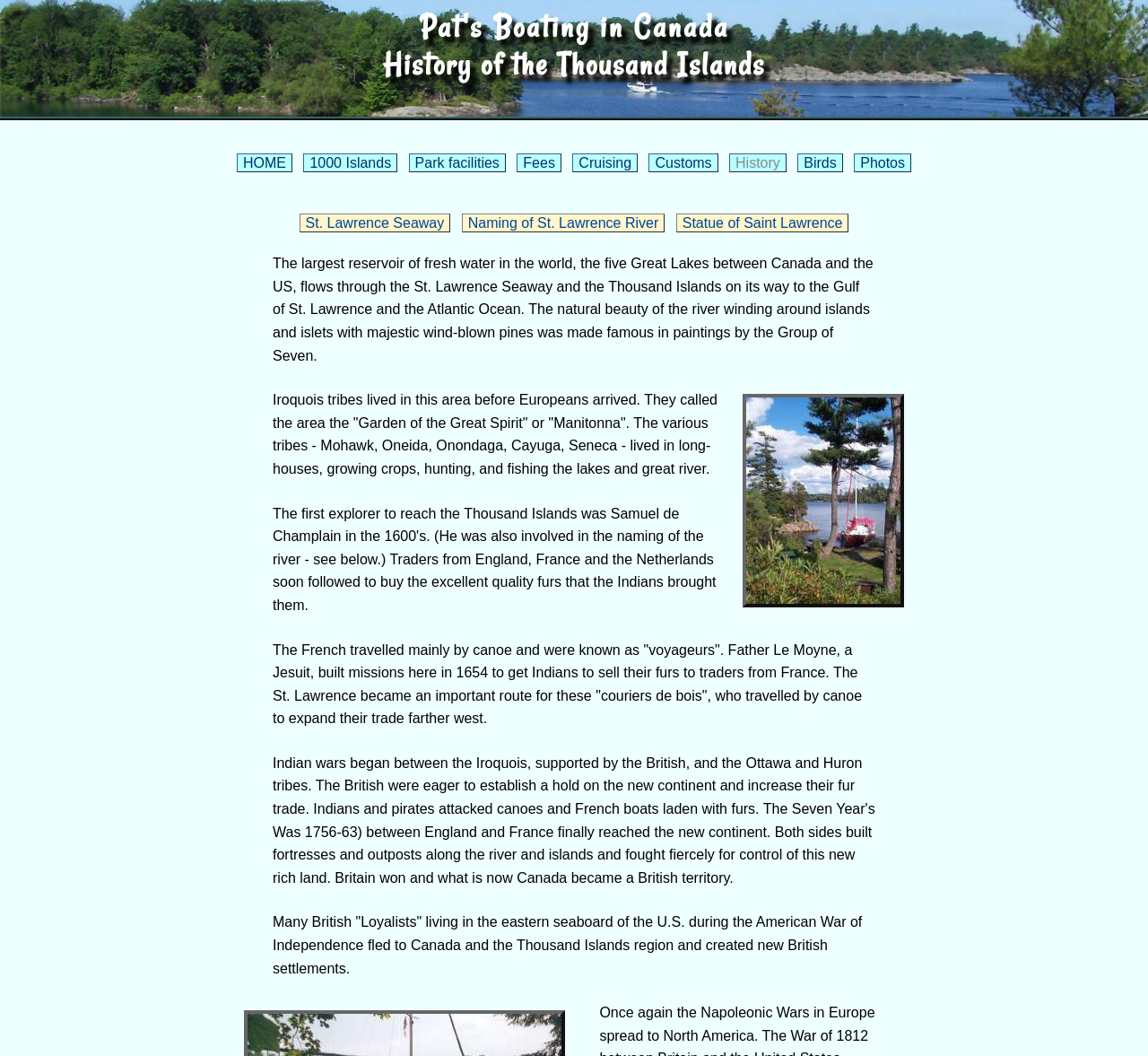Detail the various sections and features present on the webpage.

The webpage is about the history of the Thousand Islands, with a focus on Pat's Boating in Canada. At the top, there is a heading that reads "History of the Thousand Islands". Below this heading, there is a row of links, including "HOME", "1000 Islands", "Park facilities", "Fees", "Cruising", "Customs", "History", "Birds", and "Photos". These links are positioned horizontally, with "HOME" on the left and "Photos" on the right.

Further down, there is a section that provides information about the St. Lawrence Seaway and the Thousand Islands. This section includes three links: "St. Lawrence Seaway", "Naming of St. Lawrence River", and "Statue of Saint Lawrence". These links are positioned horizontally, with "St. Lawrence Seaway" on the left and "Statue of Saint Lawrence" on the right.

Below this section, there are four paragraphs of text that provide historical information about the Thousand Islands. The first paragraph describes the natural beauty of the St. Lawrence River and the Thousand Islands. The second paragraph discusses the Iroquois tribes that lived in the area before Europeans arrived. The third paragraph talks about the French "voyageurs" who travelled by canoe and established missions in the area. The fourth paragraph mentions the British "Loyalists" who fled to Canada and the Thousand Islands region during the American War of Independence.

Overall, the webpage is organized in a clear and concise manner, with headings, links, and paragraphs of text that provide information about the history of the Thousand Islands.